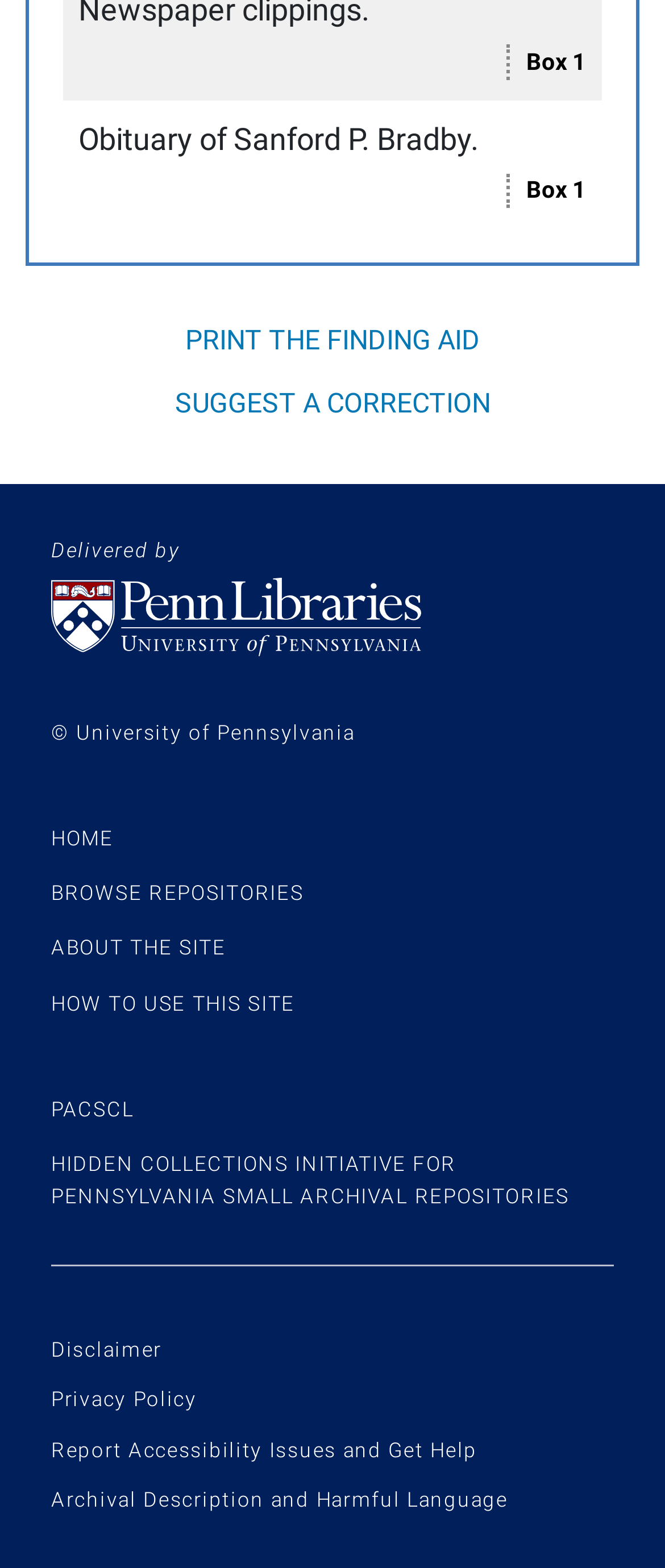What is the title of the obituary?
Answer the question with a single word or phrase by looking at the picture.

Sanford P. Bradby